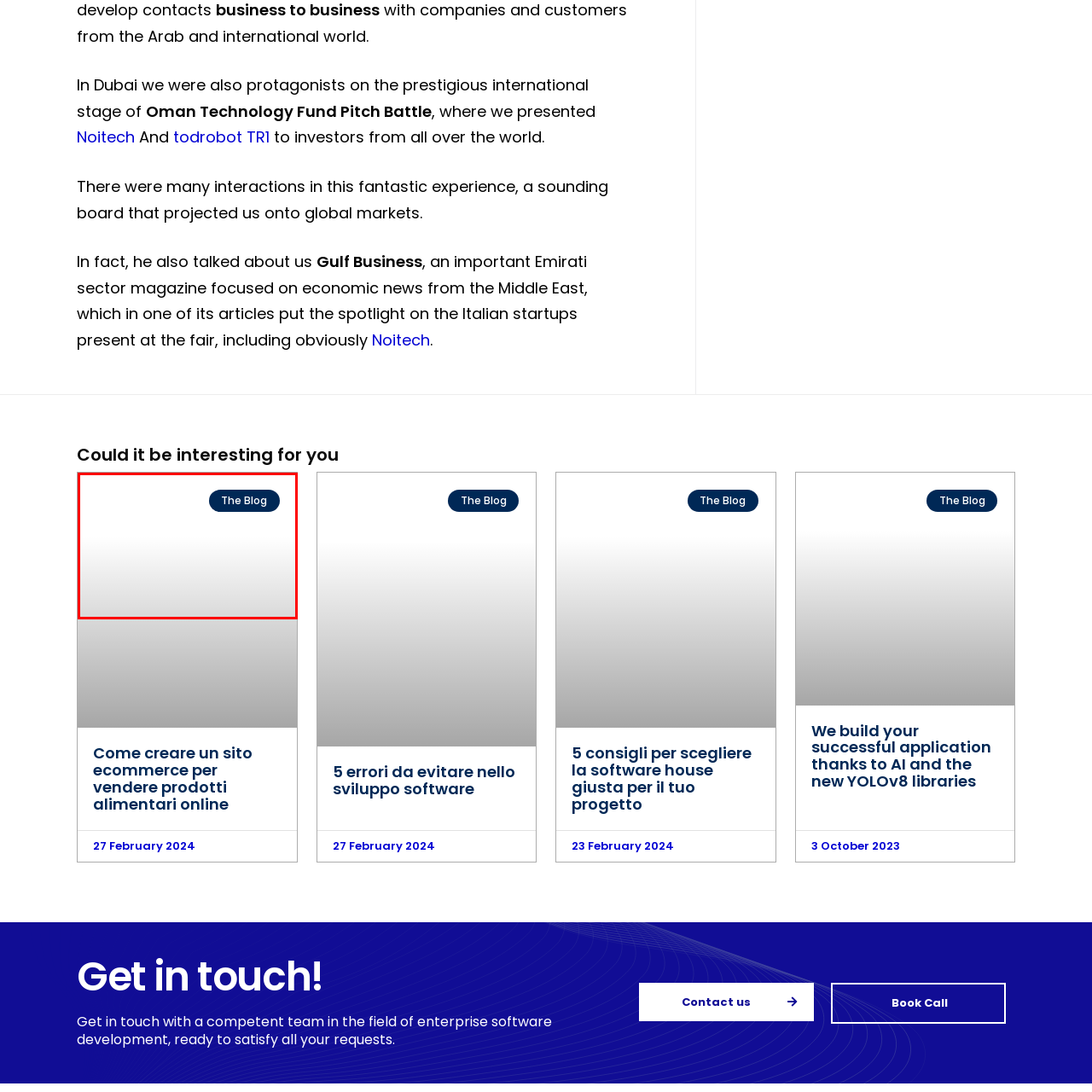Give an in-depth description of the picture inside the red marked area.

The image features a prominent button labeled "The Blog," inviting users to explore a section dedicated to various topics and articles. This button is part of a larger webpage layout, which appears to focus on informative content for readers interested in subjects related to technology, ecommerce, and software development. Positioned strategically, the button serves as a gateway to a range of blog entries, each likely offering insights and guidance on relevant themes, engaging an audience keen on expanding their knowledge in these areas.